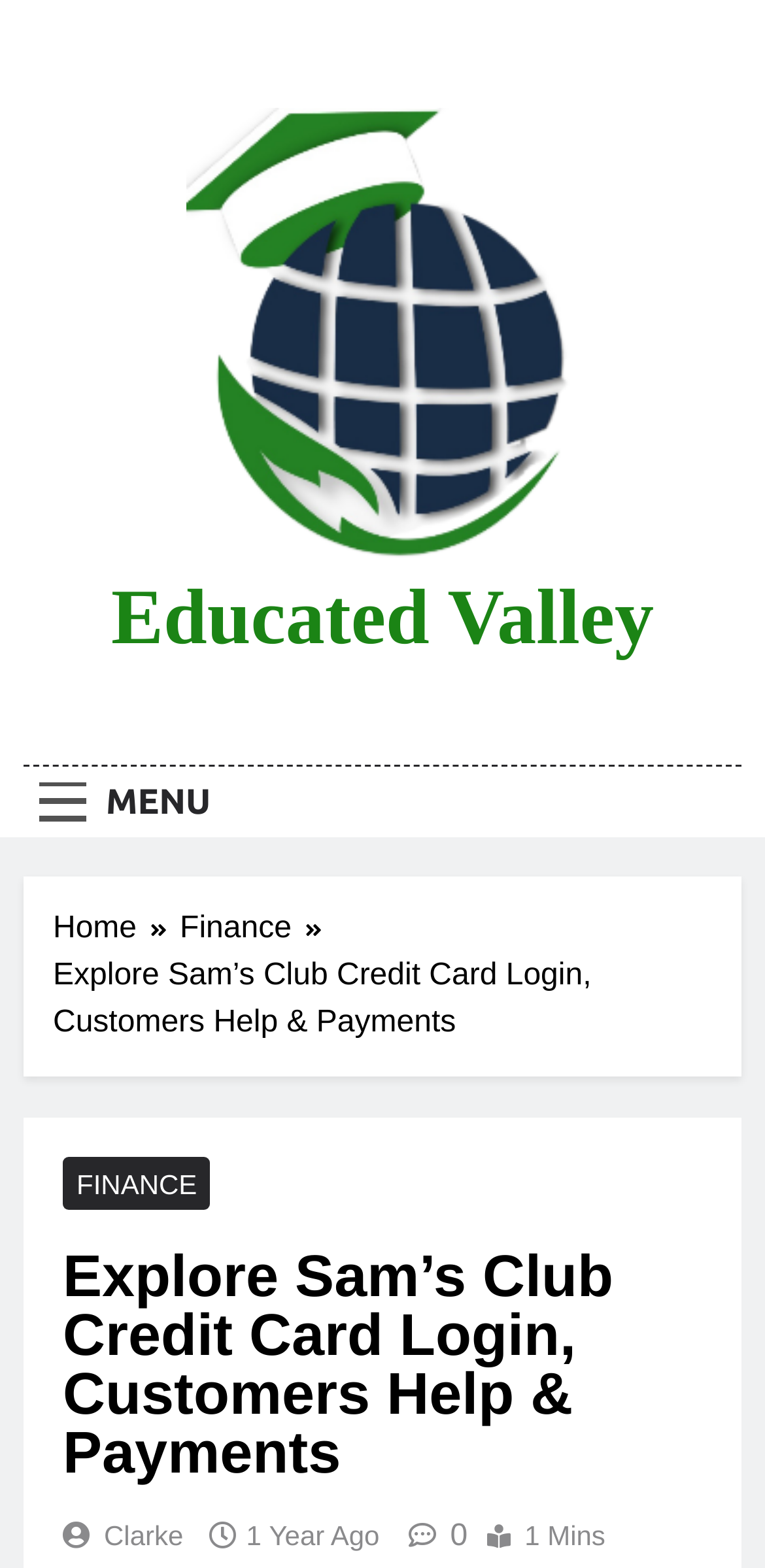Please locate and generate the primary heading on this webpage.

Explore Sam’s Club Credit Card Login, Customers Help & Payments